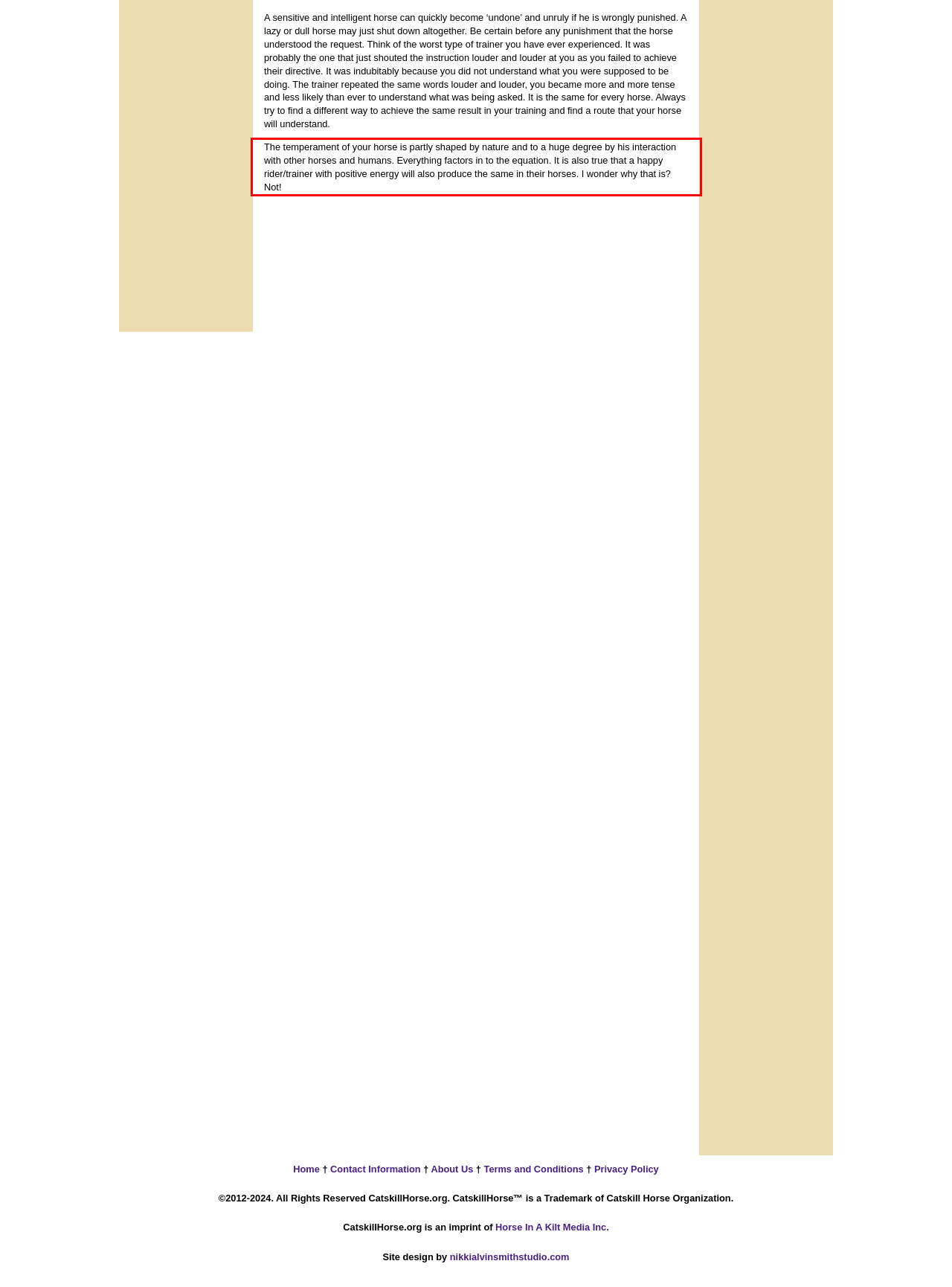Please analyze the screenshot of a webpage and extract the text content within the red bounding box using OCR.

The temperament of your horse is partly shaped by nature and to a huge degree by his interaction with other horses and humans. Everything factors in to the equation. It is also true that a happy rider/trainer with positive energy will also produce the same in their horses. I wonder why that is? Not!